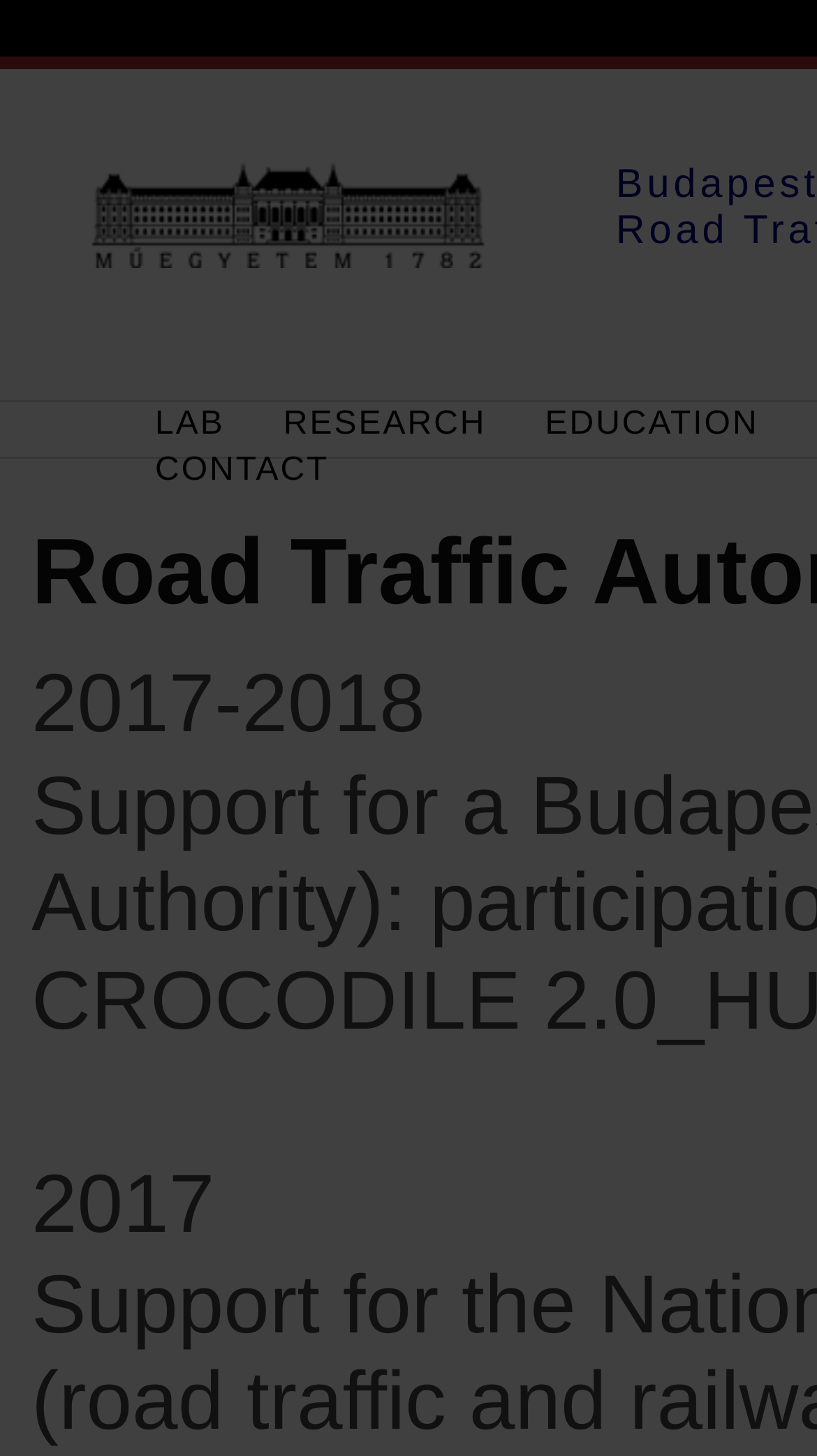Identify the bounding box for the described UI element. Provide the coordinates in (top-left x, top-left y, bottom-right x, bottom-right y) format with values ranging from 0 to 1: Contact

[0.19, 0.311, 0.403, 0.337]